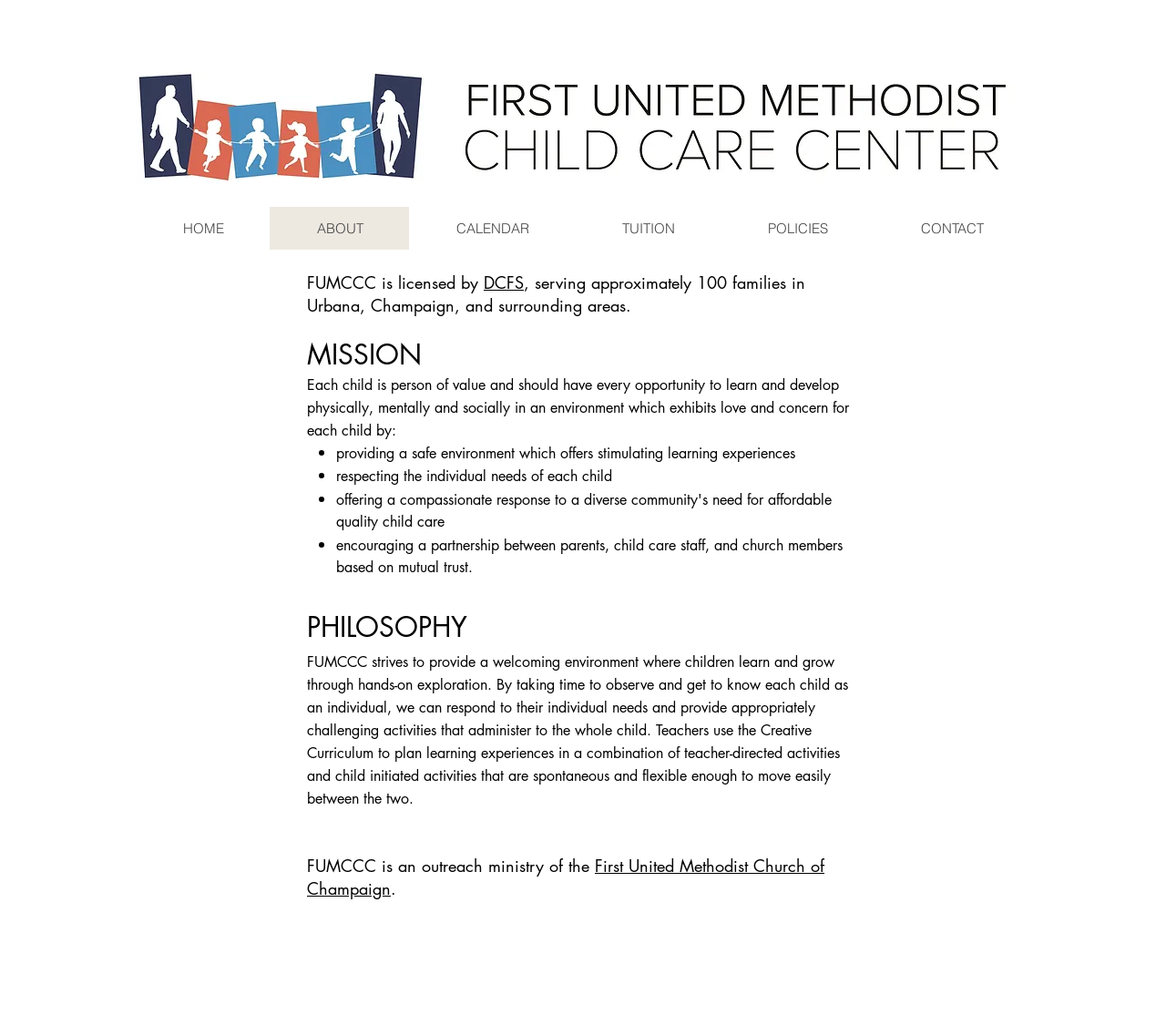Point out the bounding box coordinates of the section to click in order to follow this instruction: "click the DCFS link".

[0.415, 0.262, 0.449, 0.283]